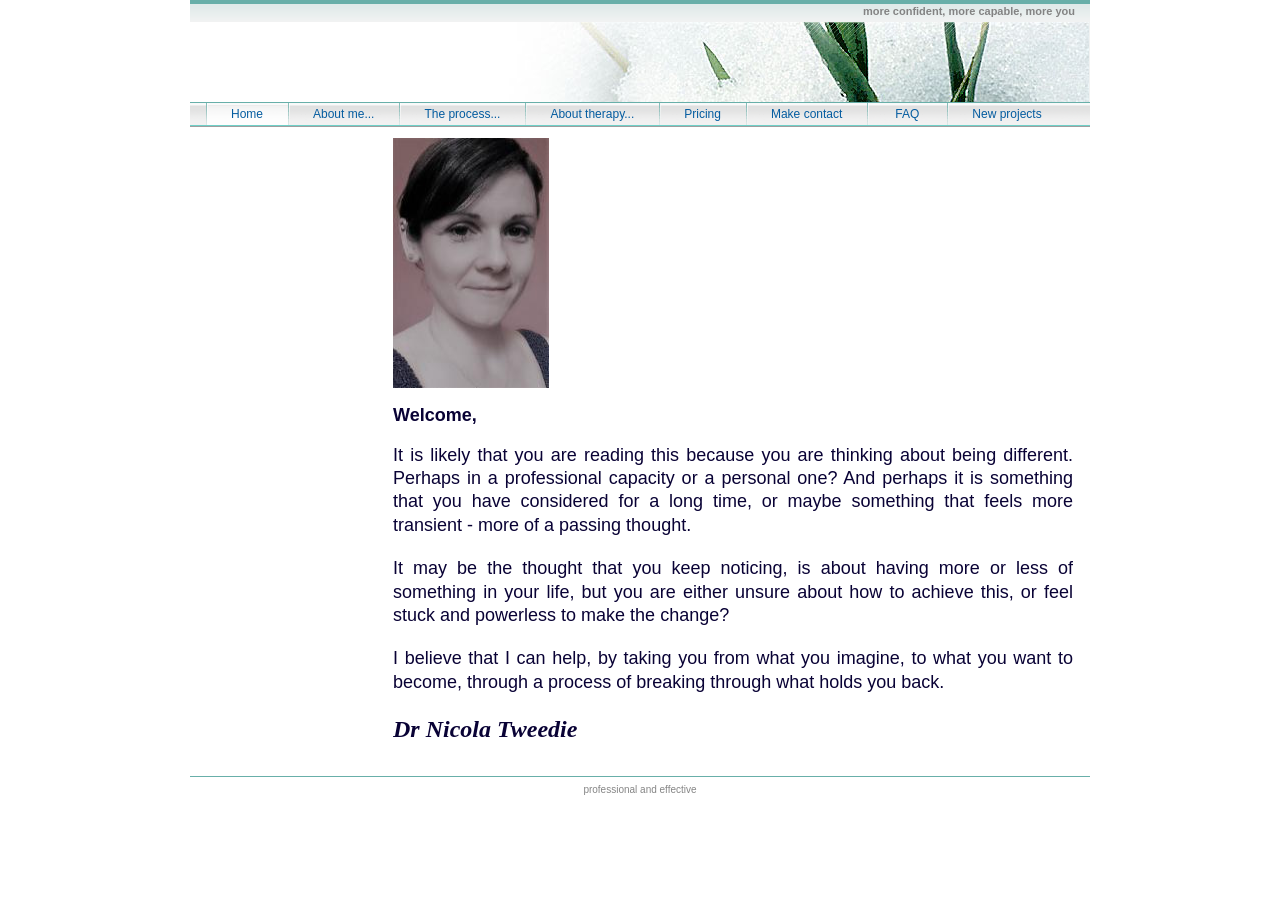Given the element description: "Pricing", predict the bounding box coordinates of the UI element it refers to, using four float numbers between 0 and 1, i.e., [left, top, right, bottom].

[0.515, 0.112, 0.583, 0.139]